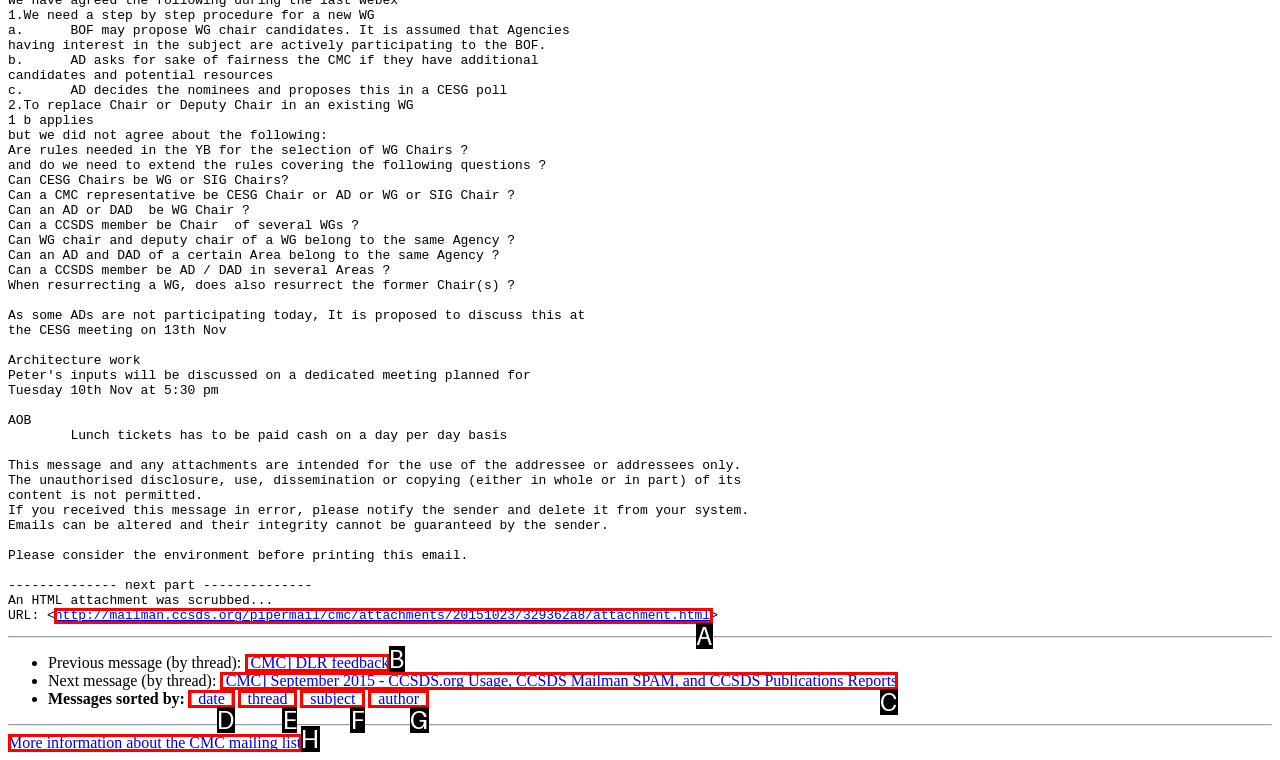Determine the option that aligns with this description: [ subject ]
Reply with the option's letter directly.

F